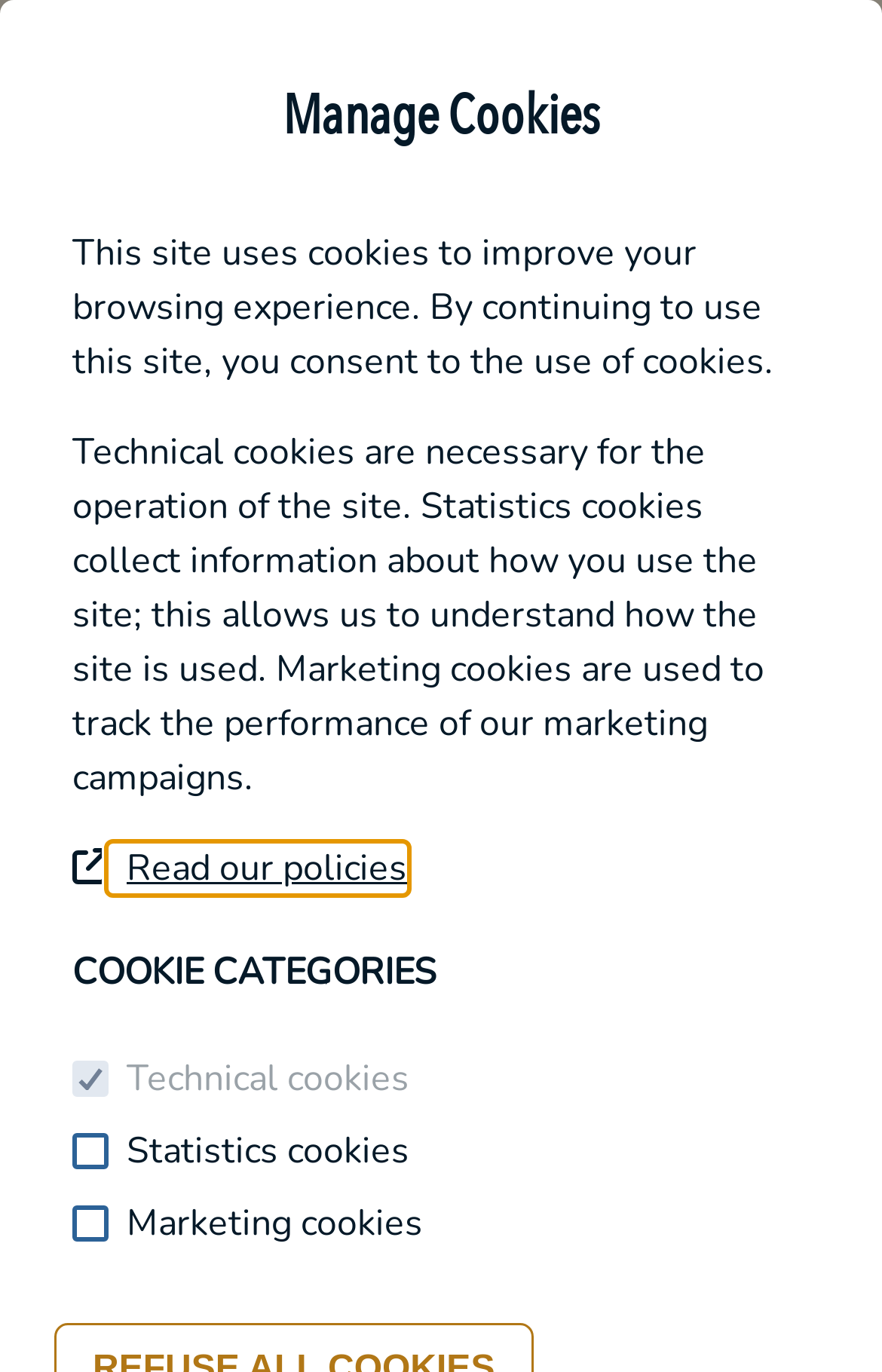How many types of cookies are there?
Provide a detailed and extensive answer to the question.

The webpage lists three types of cookies: technical cookies, statistics cookies, and marketing cookies, each with a corresponding checkbox.